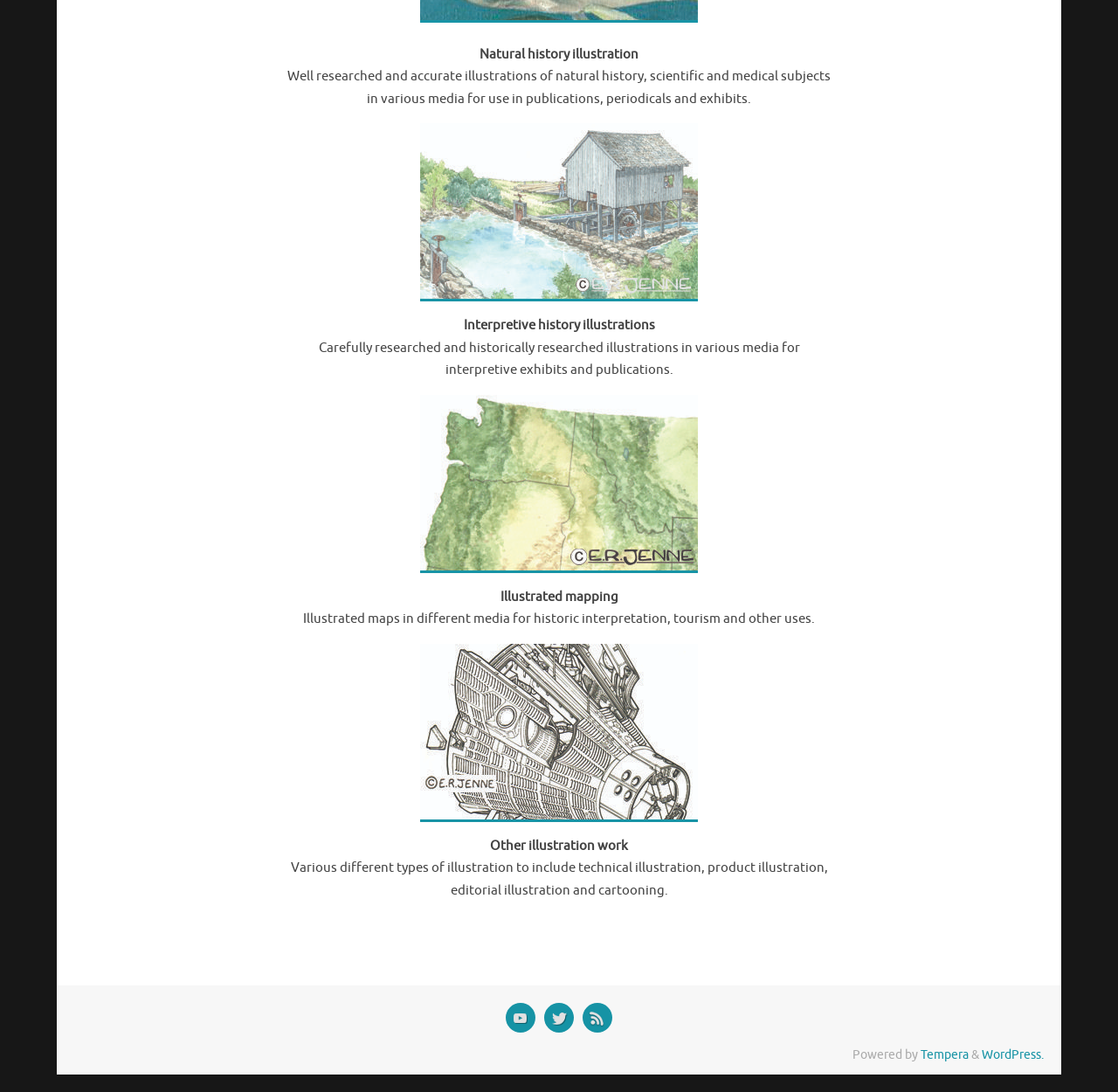Determine the bounding box coordinates for the UI element with the following description: "alt="ERJ-wh-'BG exterior'"". The coordinates should be four float numbers between 0 and 1, represented as [left, top, right, bottom].

[0.074, 0.589, 0.926, 0.752]